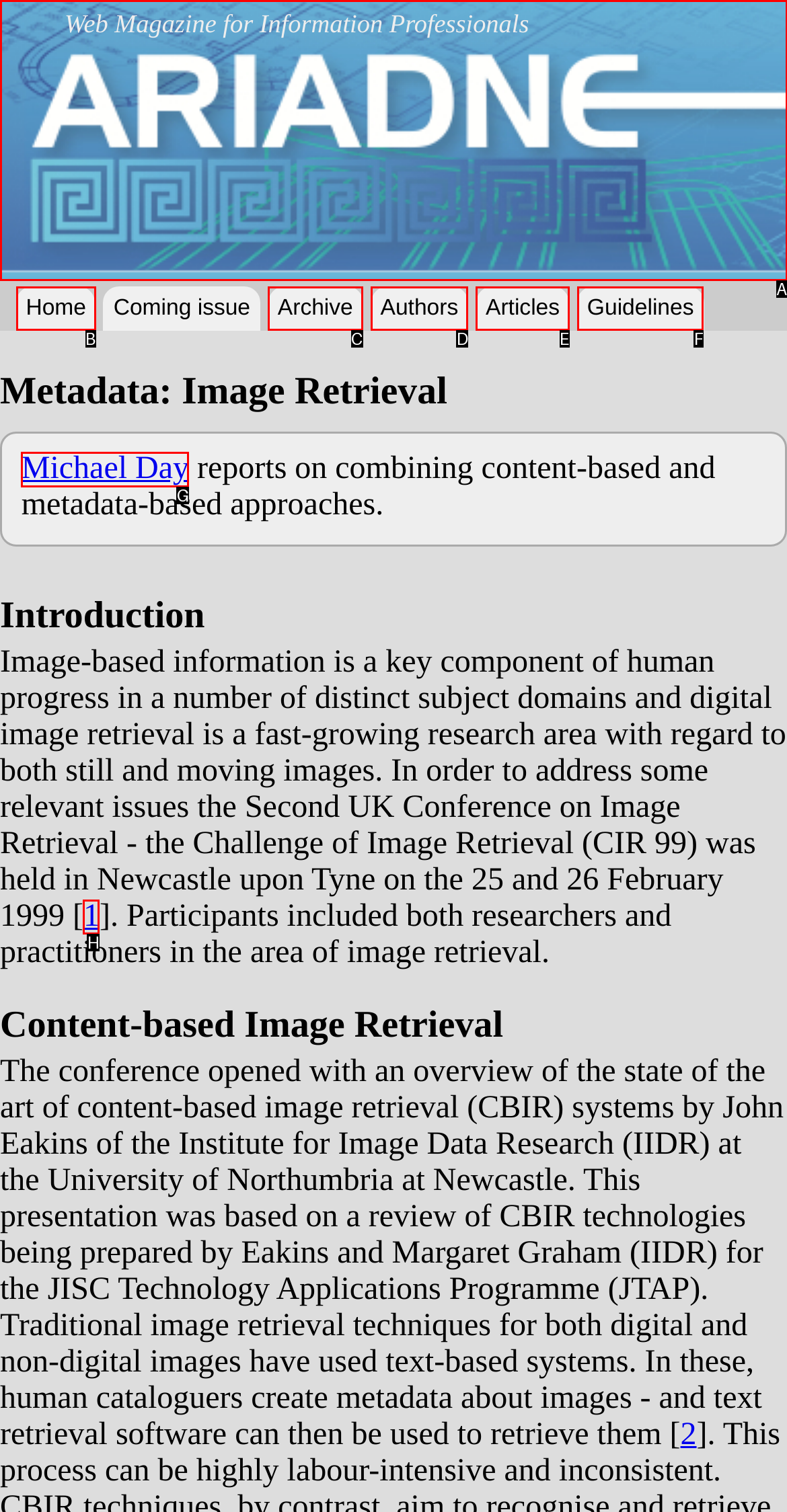Which UI element should you click on to achieve the following task: read article by Michael Day? Provide the letter of the correct option.

G